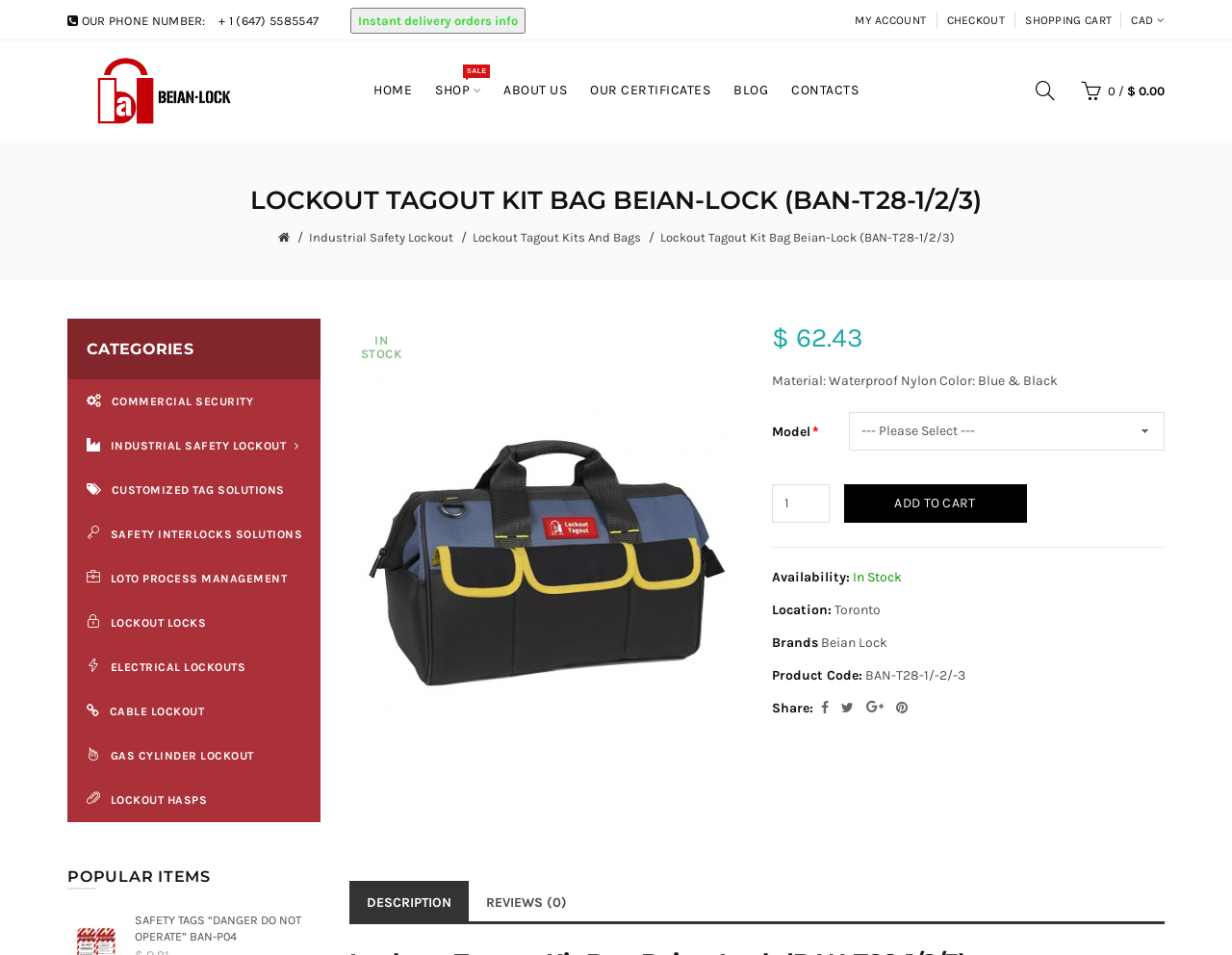Find and generate the main title of the webpage.

LOCKOUT TAGOUT KIT BAG BEIAN-LOCK (BAN-T28-1/2/3)